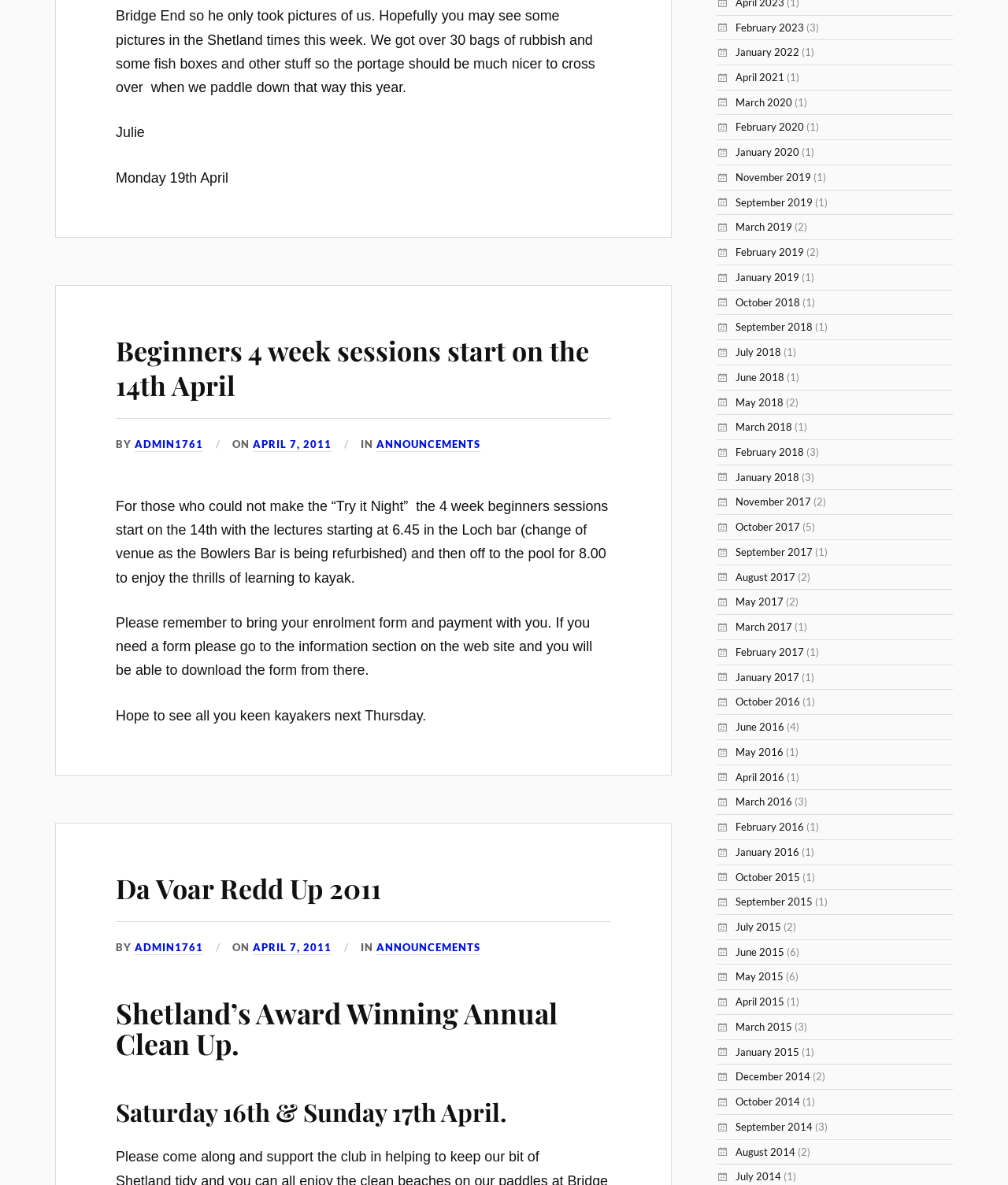Determine the bounding box coordinates of the region that needs to be clicked to achieve the task: "Check the author's profile".

None